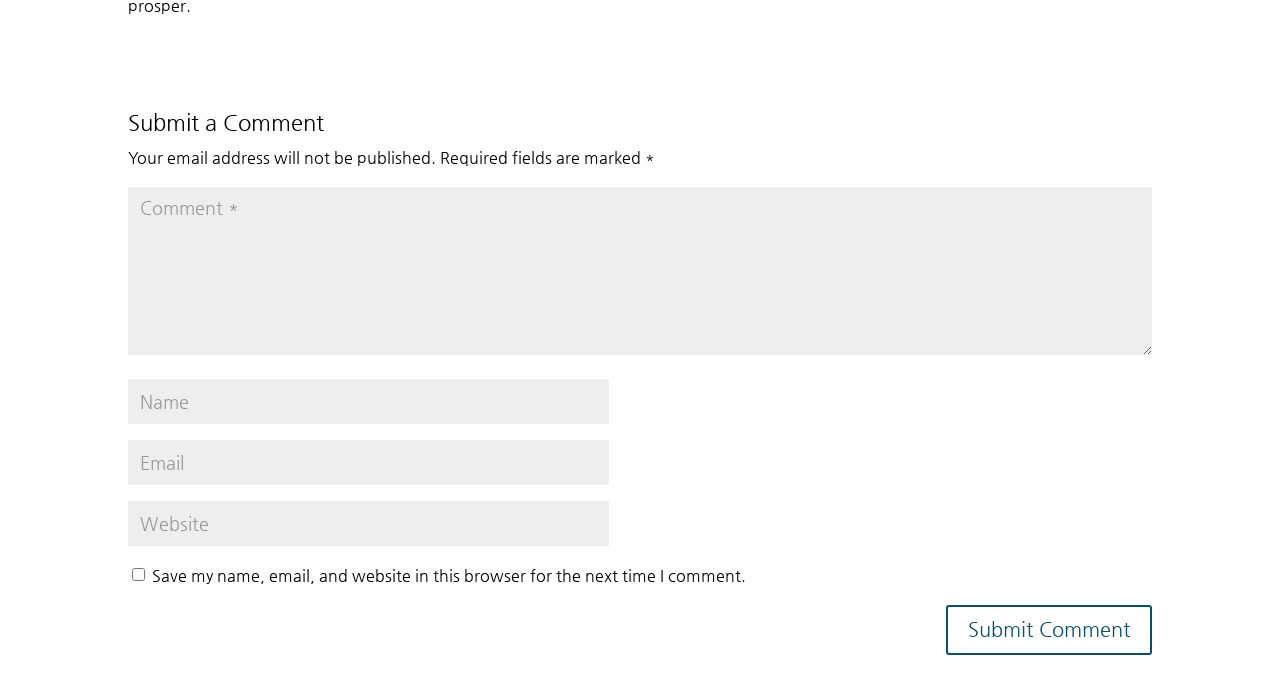What is the purpose of the 'Required fields are marked' text?
Give a single word or phrase answer based on the content of the image.

Indicate required fields